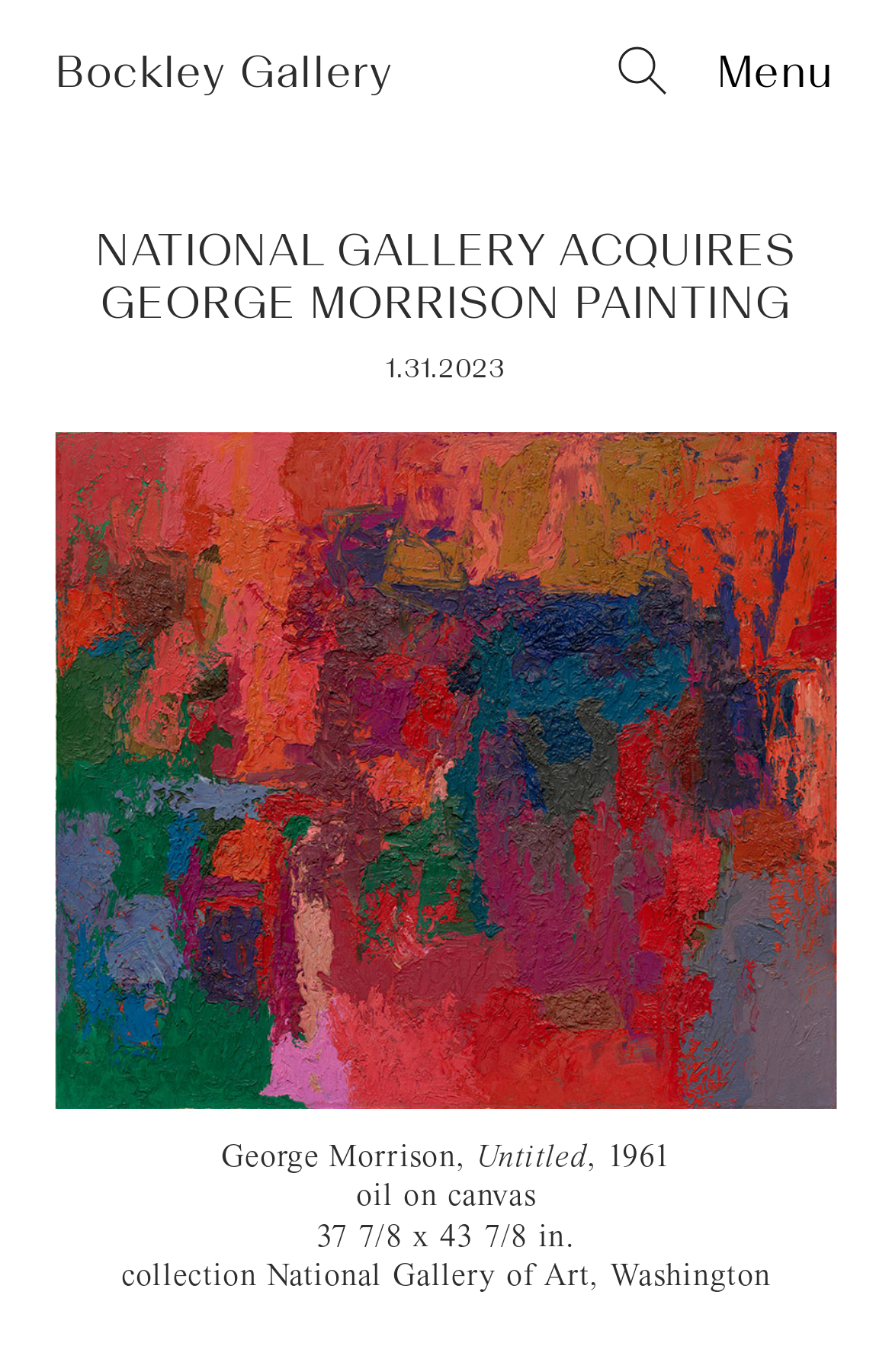Reply to the question with a single word or phrase:
What is the current location of the painting?

National Gallery of Art, Washington